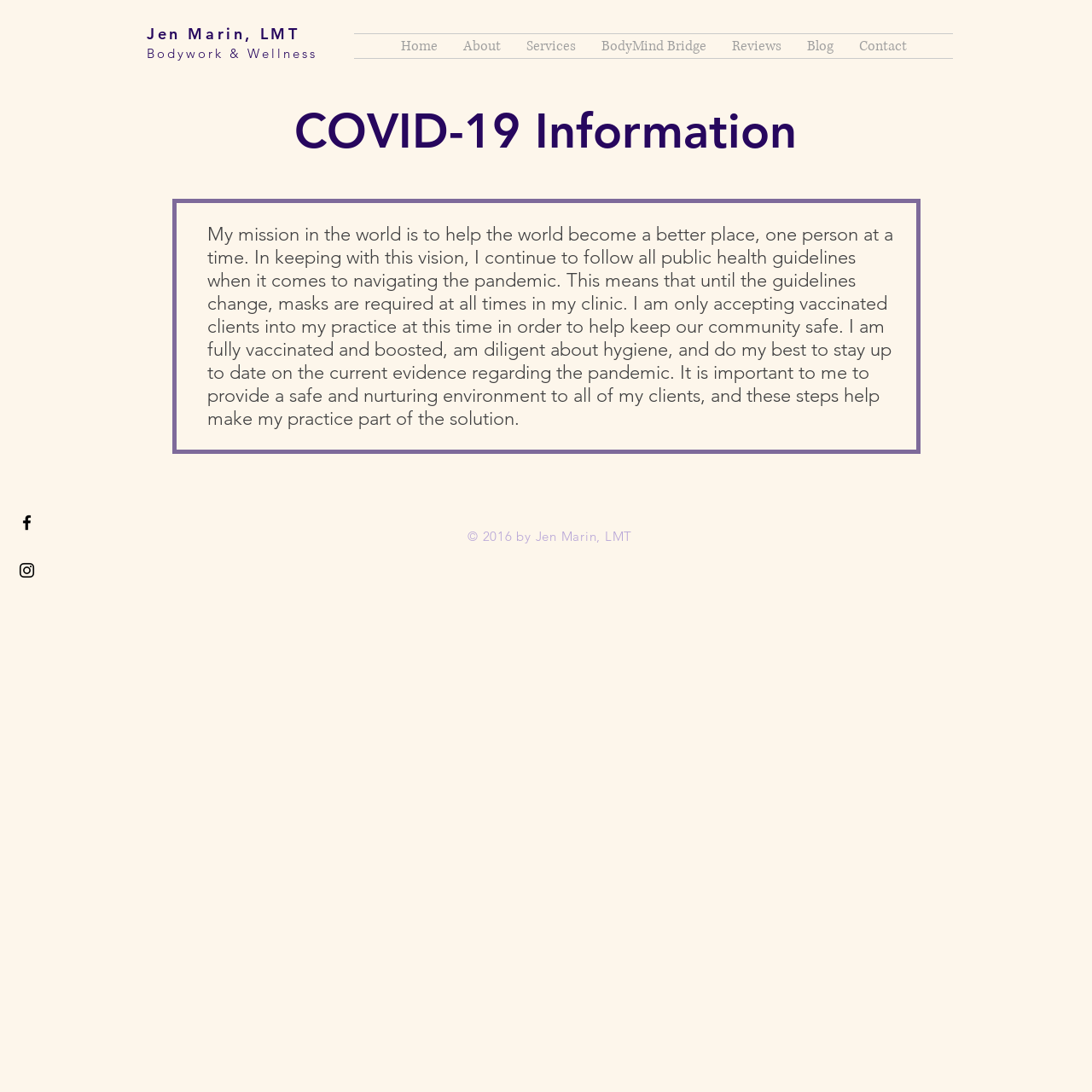Describe all the significant parts and information present on the webpage.

The webpage is about Jen Marin, a licensed massage therapist, and her bodywork and wellness services. At the top, there is a heading that displays her name and profession. Below this, there is a navigation menu with links to various sections of the website, including Home, About, Services, BodyMind Bridge, Reviews, Blog, and Contact.

On the left side, there is a social bar with links to Facebook and Instagram, each represented by an icon. The main content of the page is divided into two sections. The first section has a heading that reads "COVID-19 Information" and provides a paragraph of text that outlines Jen Marin's policies and precautions regarding the pandemic, including the requirement of masks and vaccination for clients.

At the bottom of the page, there is a copyright notice that reads "© 2016 by Jen Marin, LMT". Overall, the webpage has a simple and organized layout, with clear headings and concise text that effectively communicates Jen Marin's services and policies.